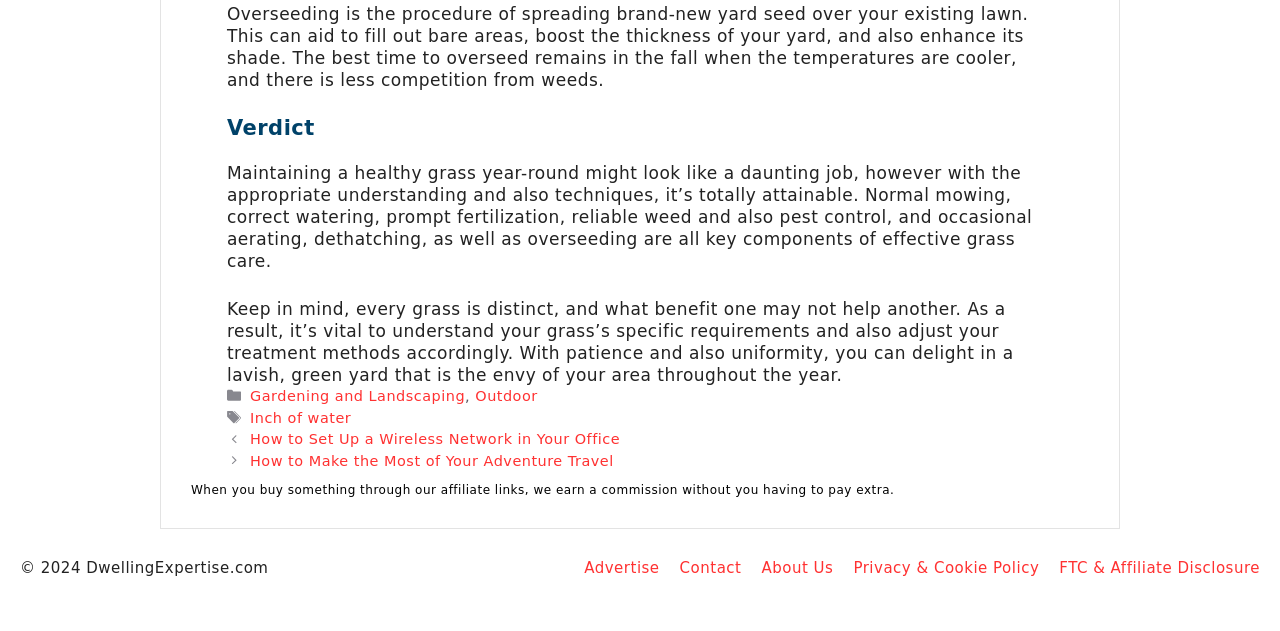Identify the bounding box coordinates for the UI element described as: "Outdoor".

[0.371, 0.615, 0.42, 0.64]